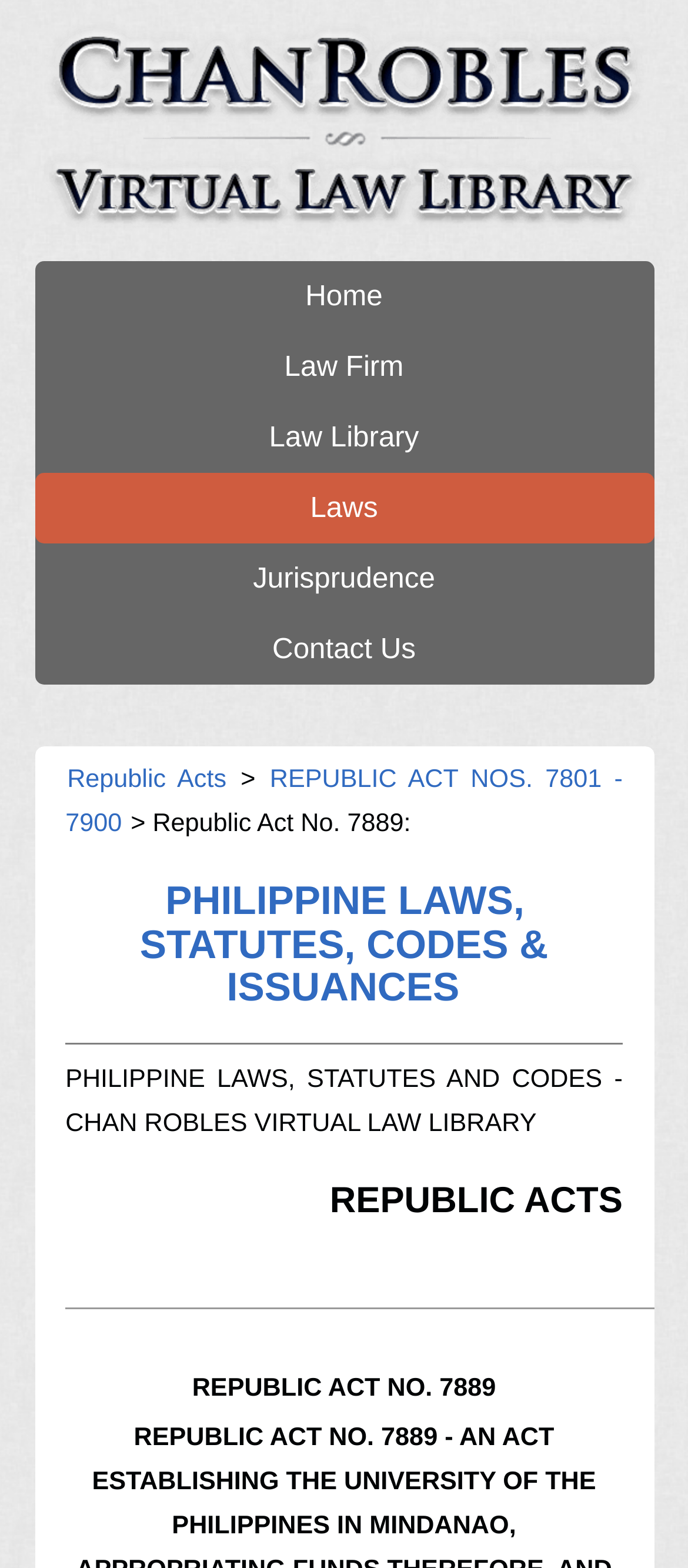What is the category of laws being displayed?
Provide a short answer using one word or a brief phrase based on the image.

Republic Acts